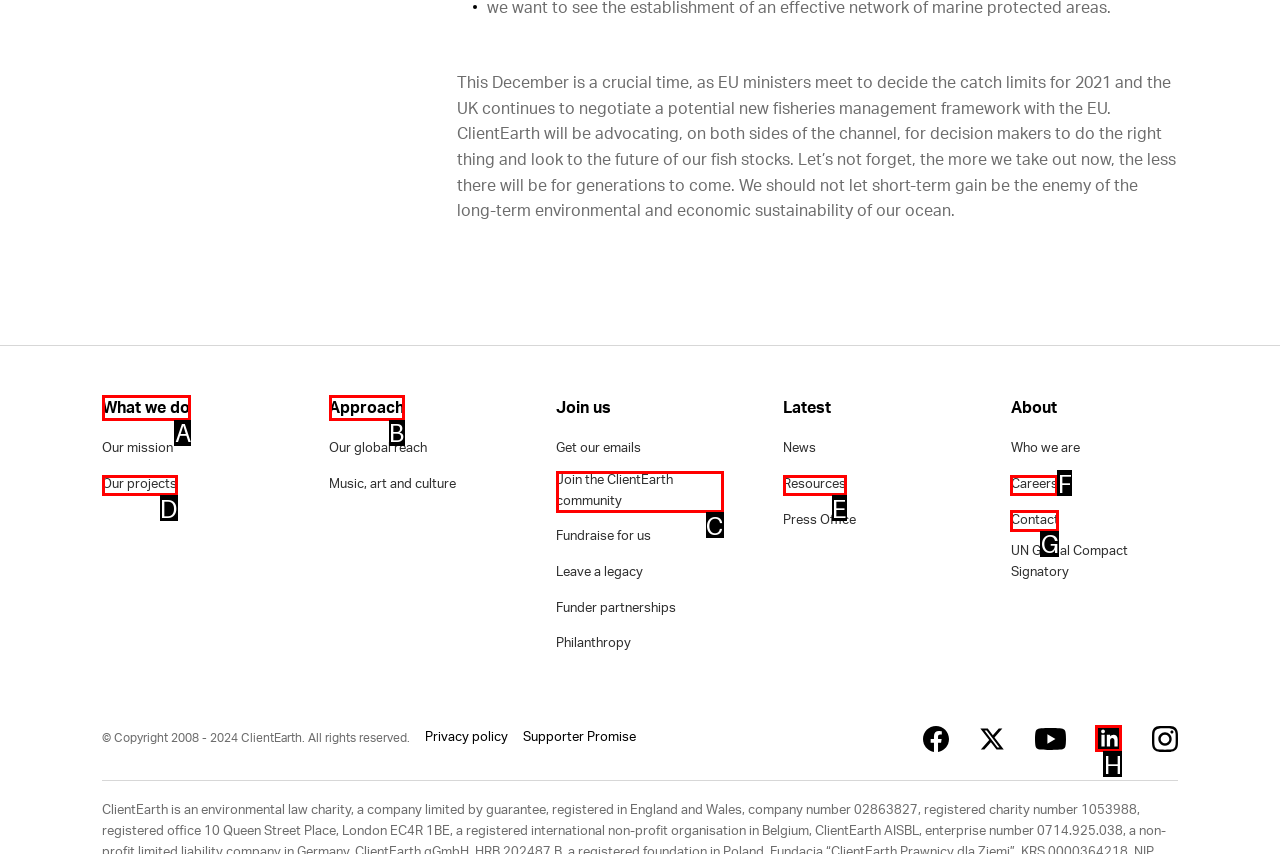Show which HTML element I need to click to perform this task: Click on 'What we do' Answer with the letter of the correct choice.

A